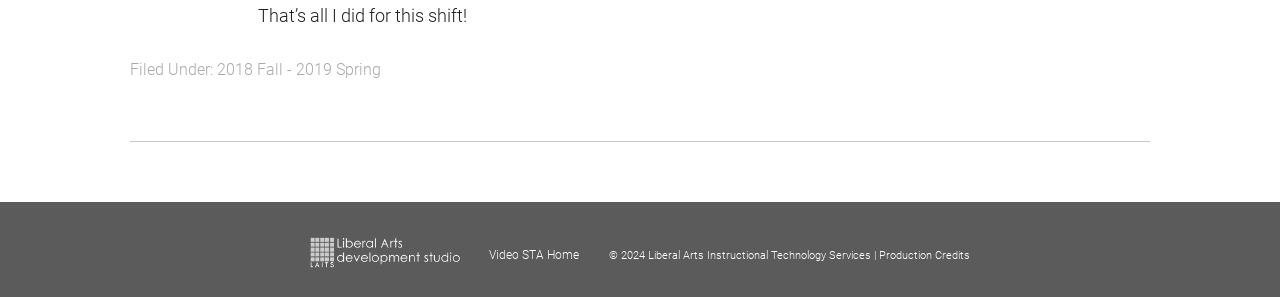Use a single word or phrase to answer the following:
What is the category of the post?

2018 Fall - 2019 Spring